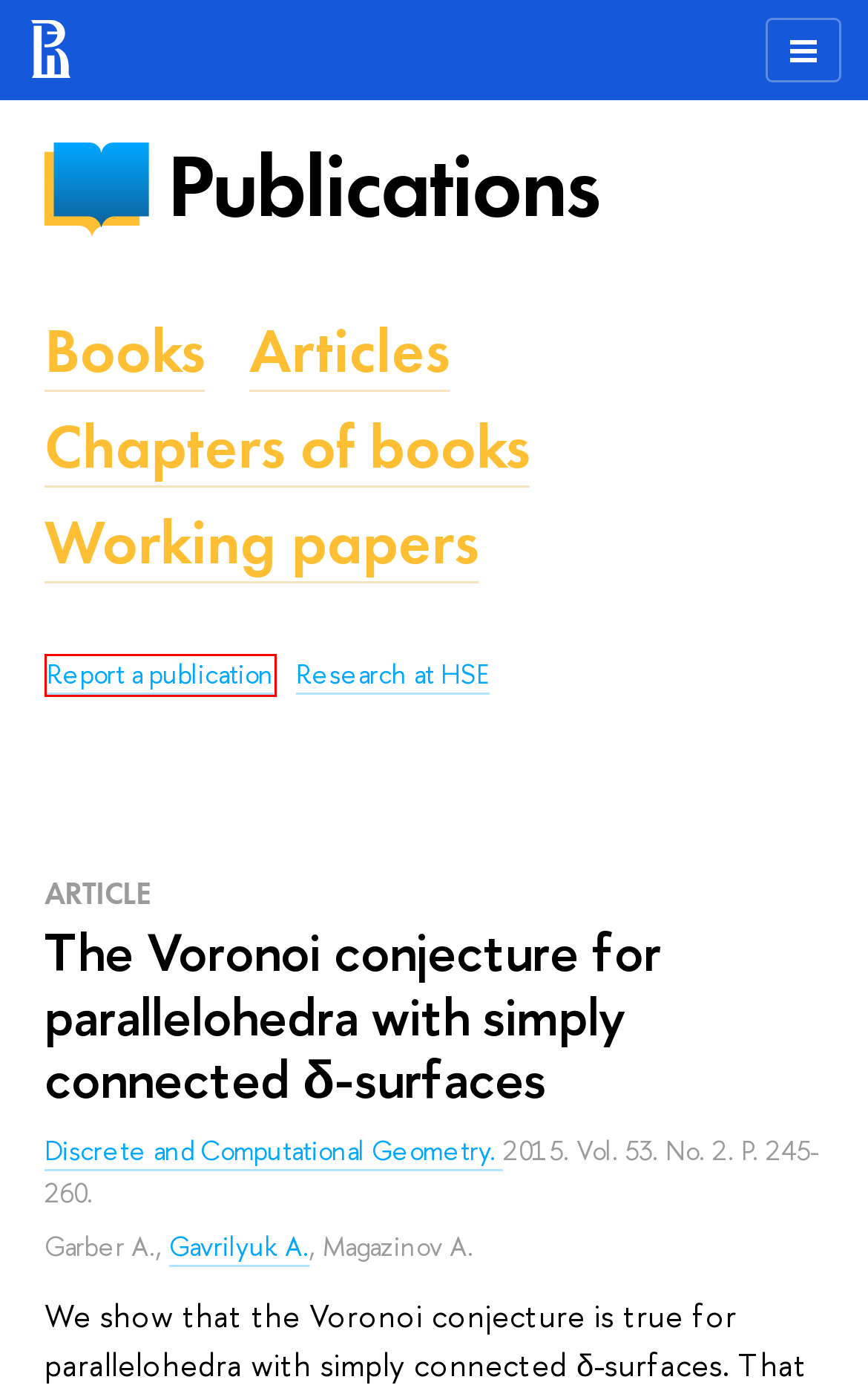A screenshot of a webpage is given with a red bounding box around a UI element. Choose the description that best matches the new webpage shown after clicking the element within the red bounding box. Here are the candidates:
A. Summer Schools 2024 – HSE University
B. Apply for Graduate Programmes at HSE University – HSE University
C. Monitoring Studies — HSE University
D. Research Divisions – Research at HSE University – HSE University
E. Apply for Undergraduate Programmes at HSE – HSE University
F. Semester in Moscow – HSE University
G. Publication Verification Unit — HSE University
H. Public Enquiries to HSE University — HSE University

G